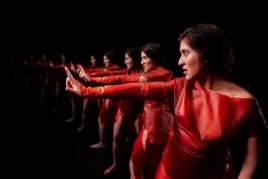Provide a one-word or brief phrase answer to the question:
Where is the exhibition being held?

Ikon Birmingham, United Kingdom